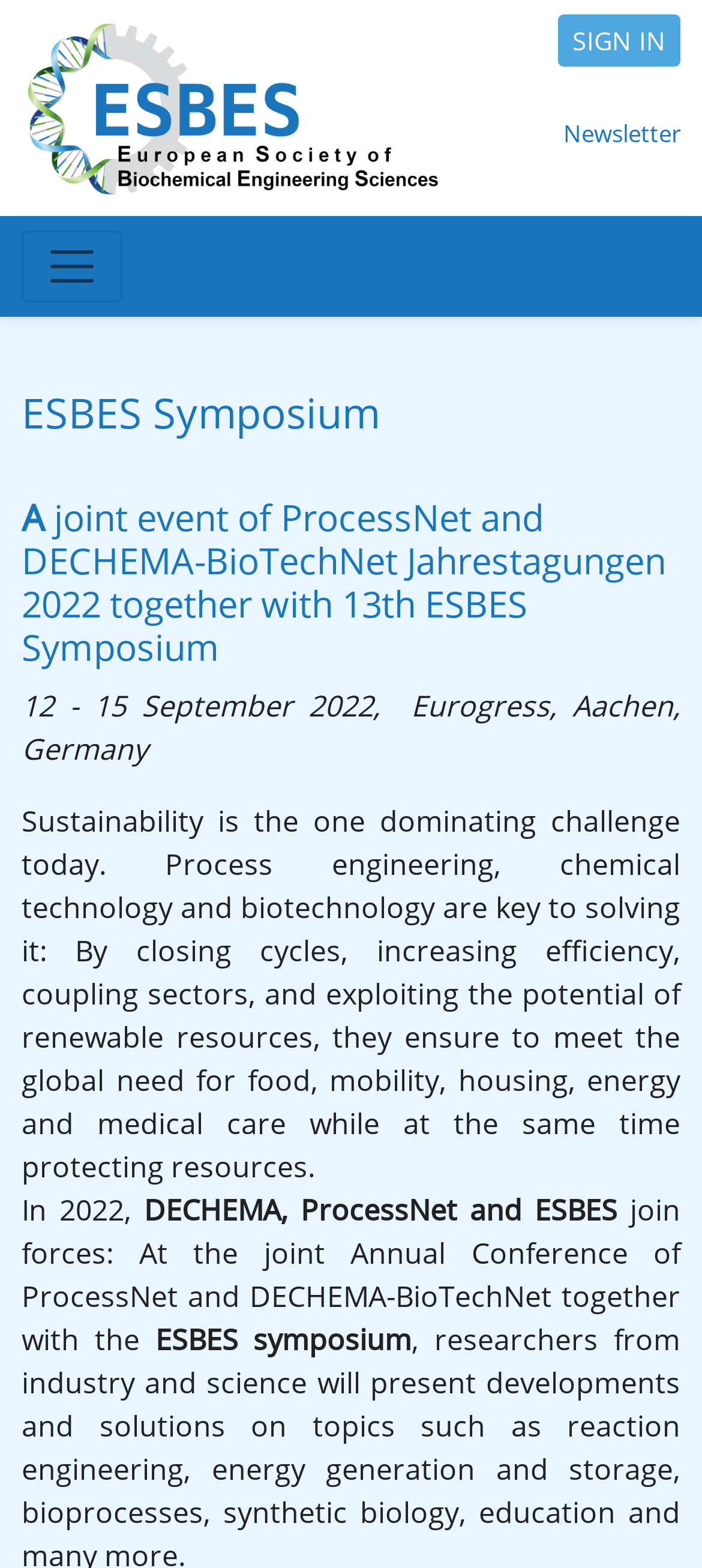Provide your answer to the question using just one word or phrase: What is the theme of the ESBES Symposium?

Sustainability